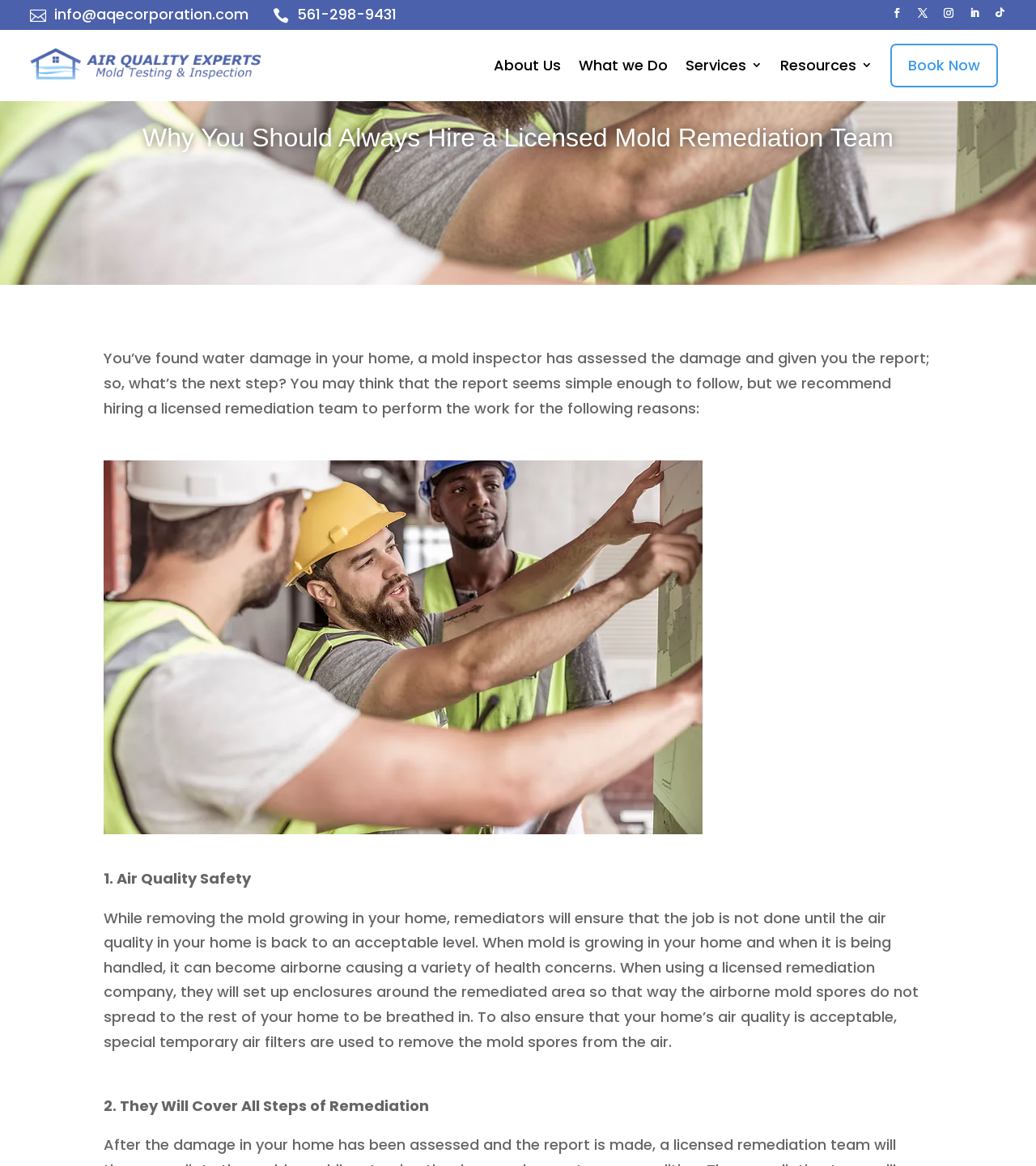Please find and provide the title of the webpage.

Why You Should Always Hire a Licensed Mold Remediation Team